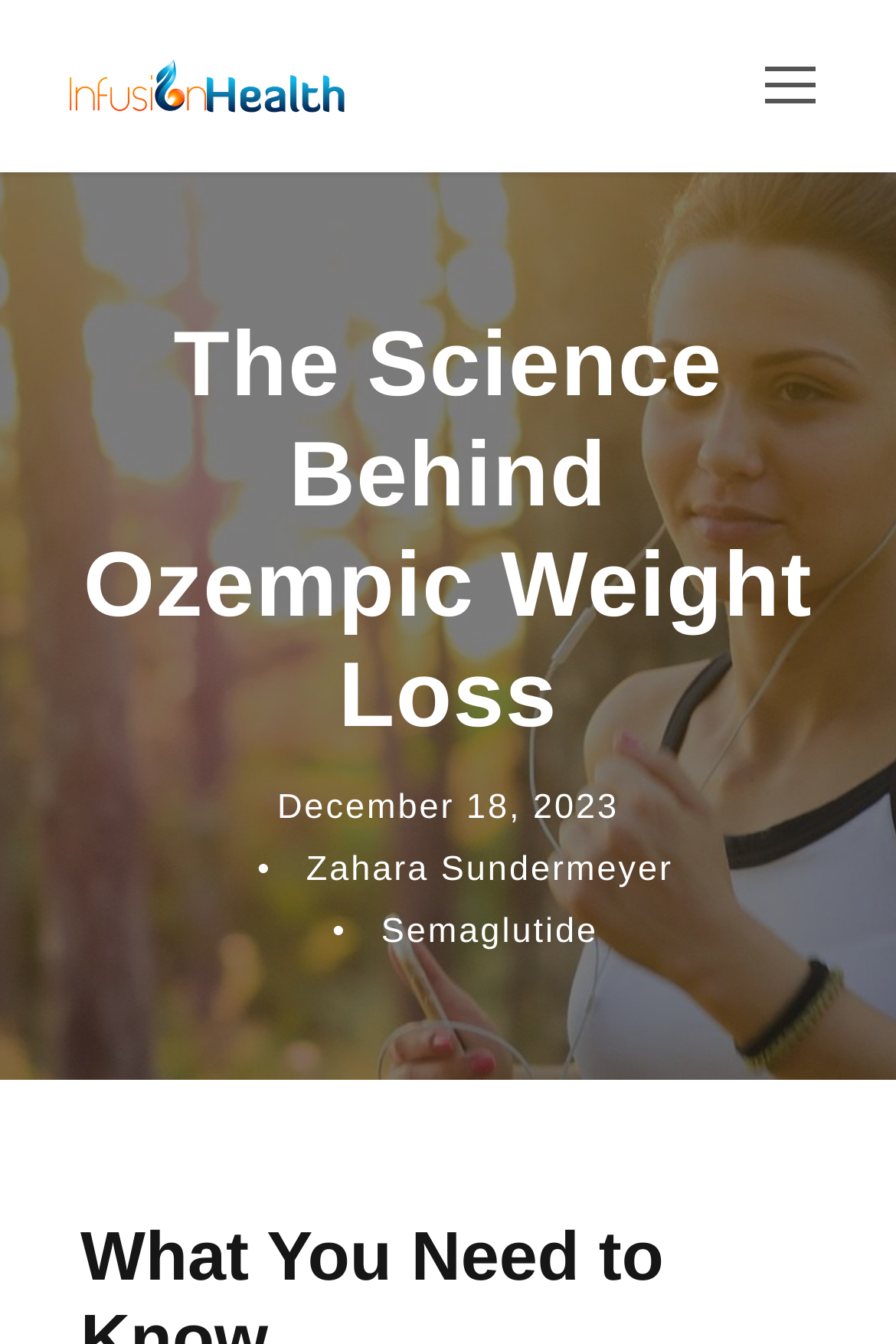Please determine the heading text of this webpage.

The Science Behind Ozempic Weight Loss